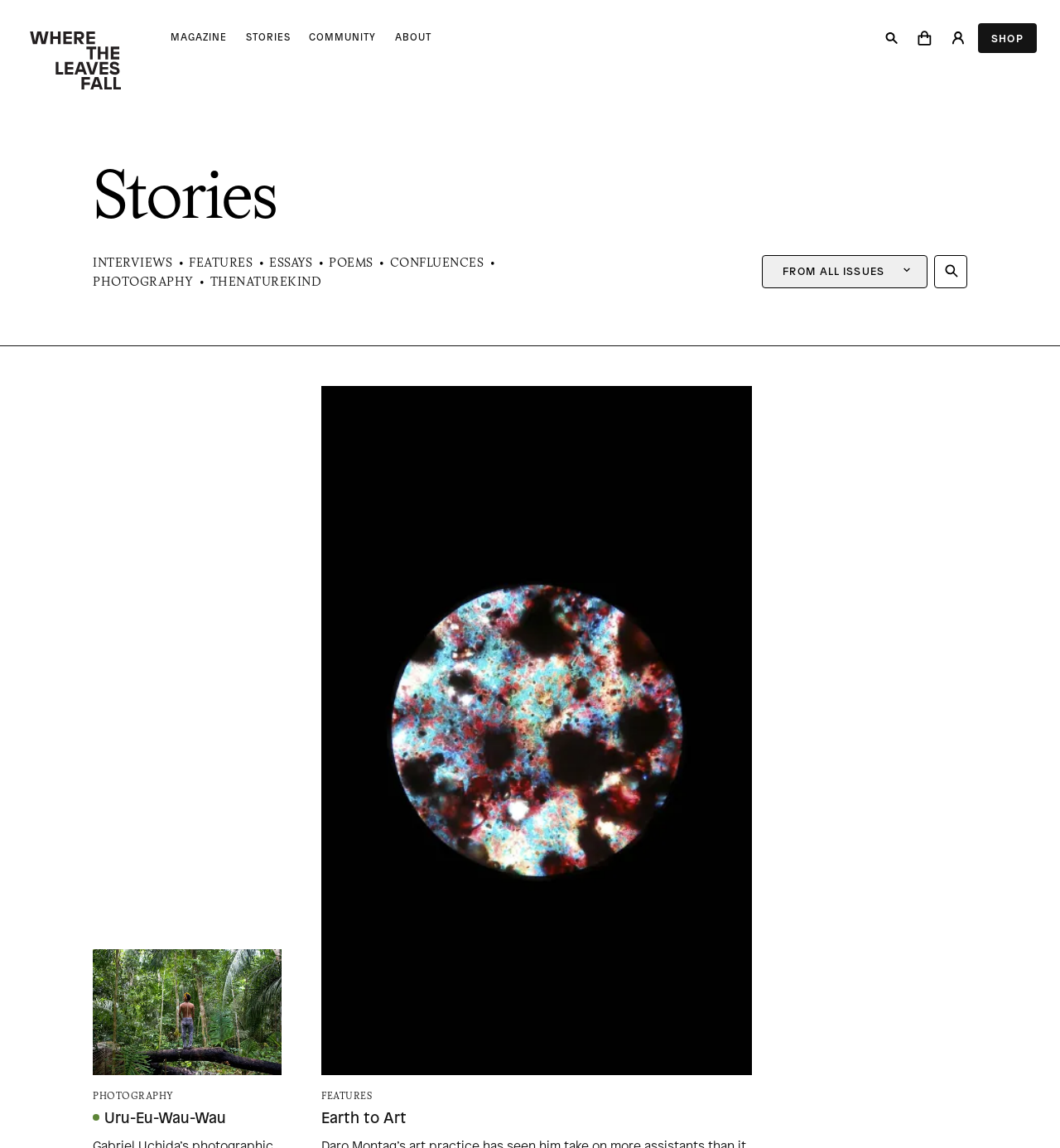Locate the bounding box coordinates of the clickable part needed for the task: "Explore stories from the magazine".

[0.232, 0.053, 0.348, 0.104]